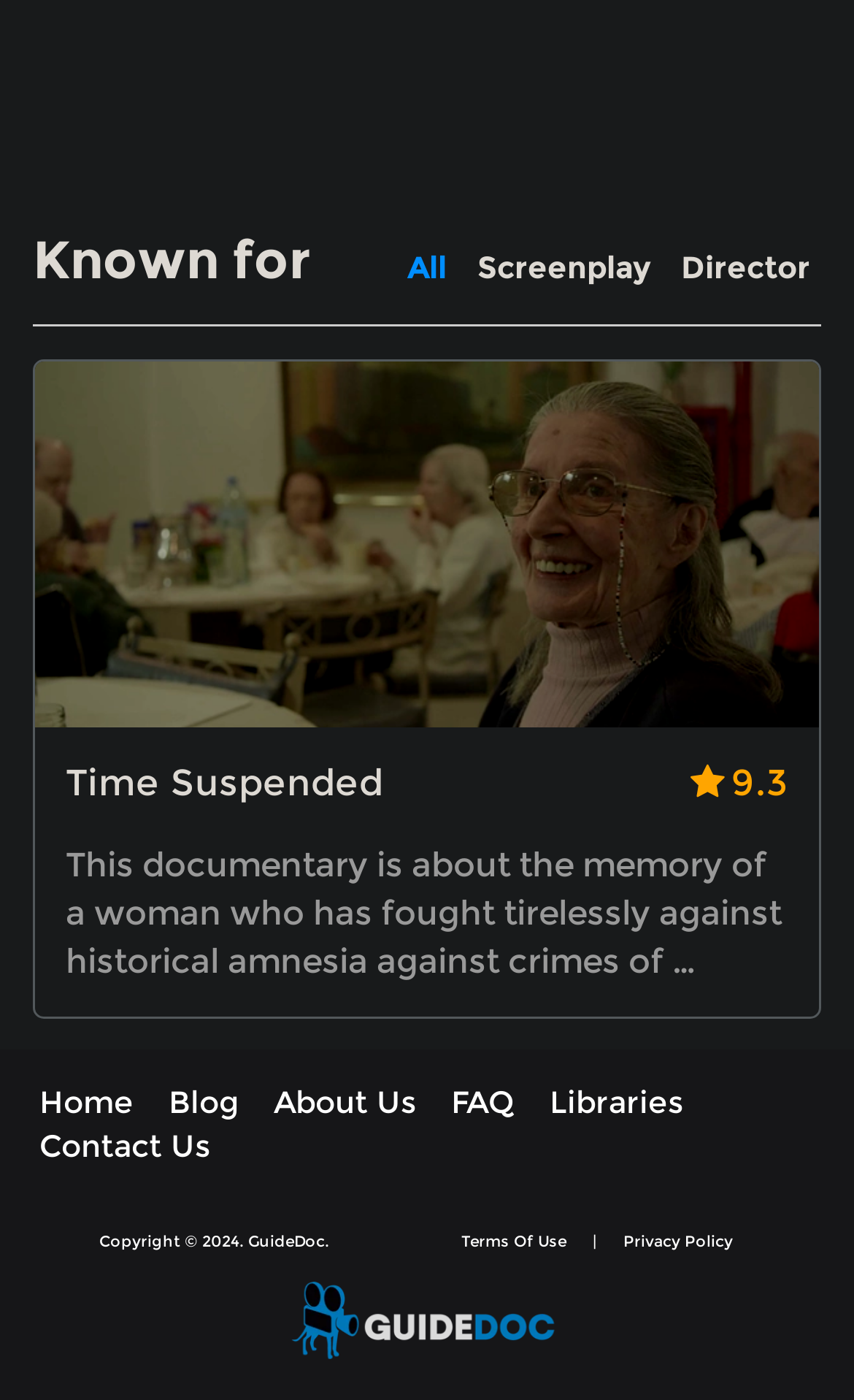Given the element description: "Blog", predict the bounding box coordinates of the UI element it refers to, using four float numbers between 0 and 1, i.e., [left, top, right, bottom].

[0.197, 0.771, 0.279, 0.802]